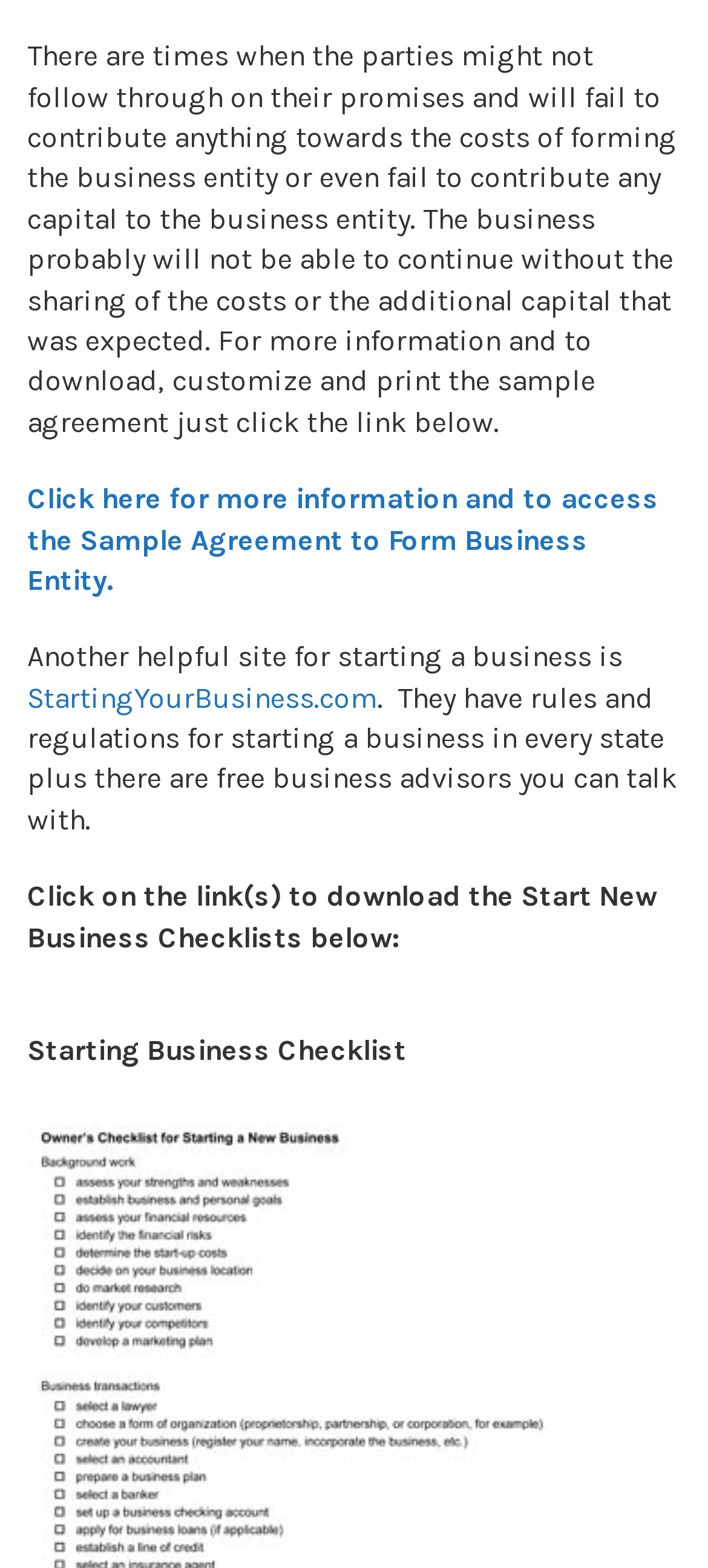Please provide a brief answer to the following inquiry using a single word or phrase:
What can be downloaded from the webpage?

Sample Agreement and Checklists